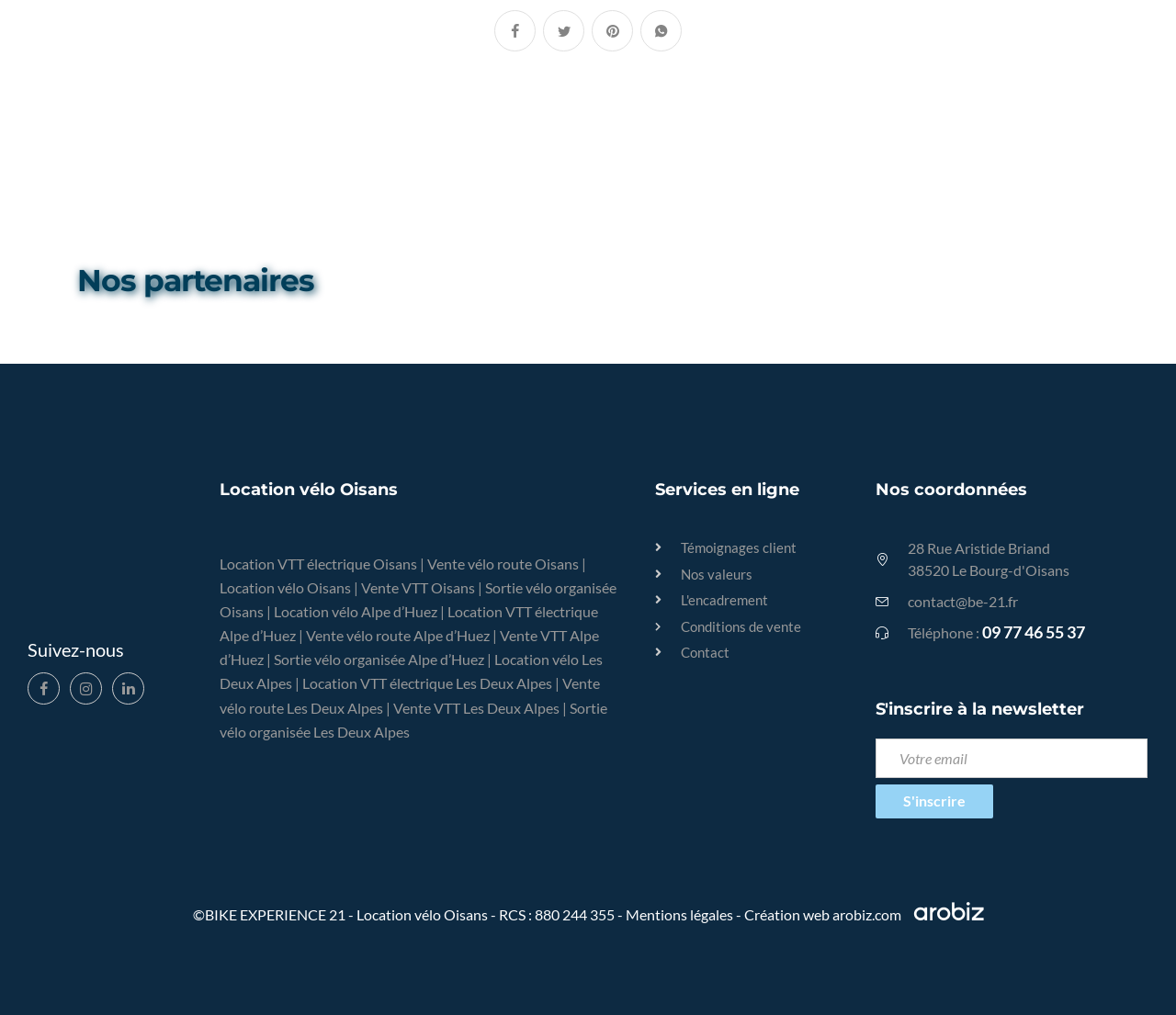Respond with a single word or phrase to the following question: What is the text below the 'Services en ligne' link?

Témoignages client